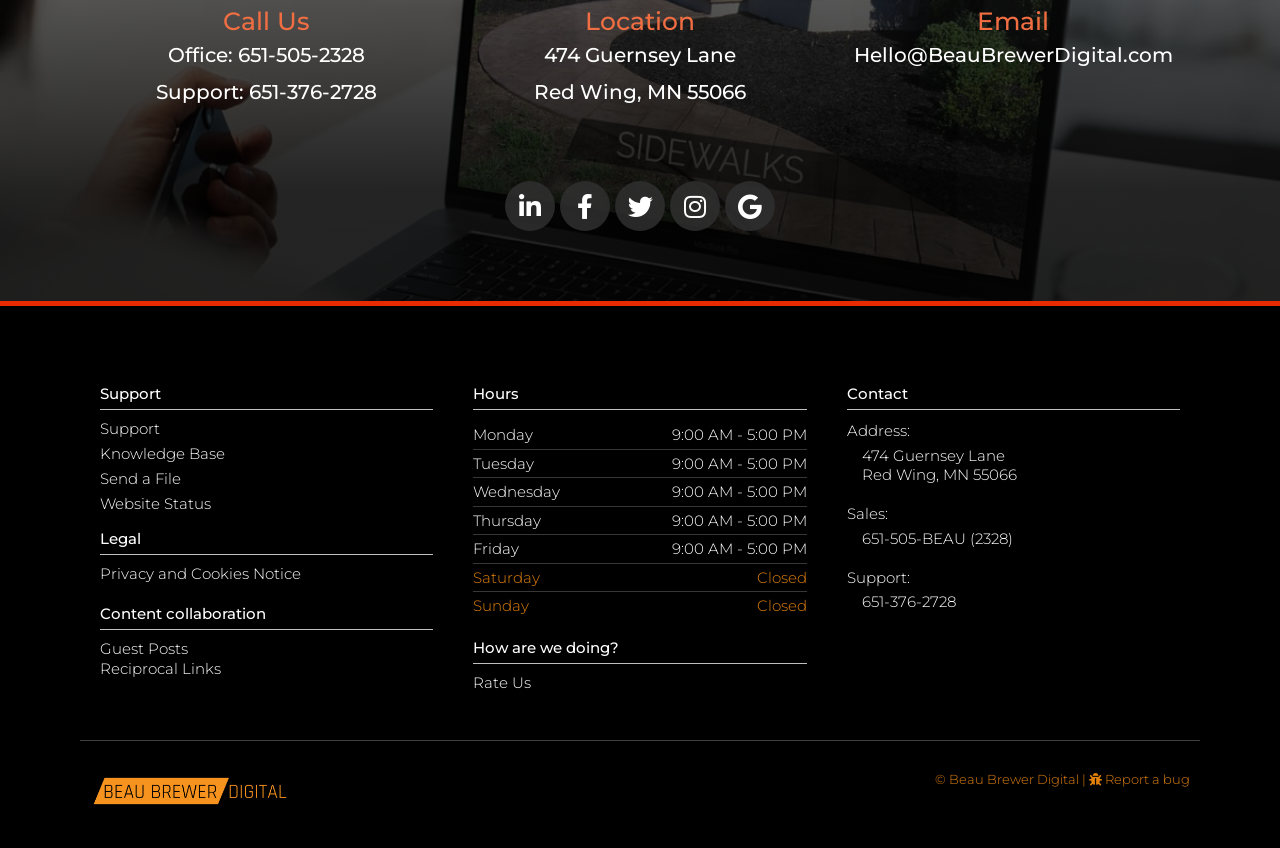What are the hours of operation on Monday?
Answer the question with a thorough and detailed explanation.

I found the hours of operation on Monday by looking at the 'Hours' section, where it lists the hours for each day of the week. On Monday, the hours are listed as '9:00 AM - 5:00 PM'.